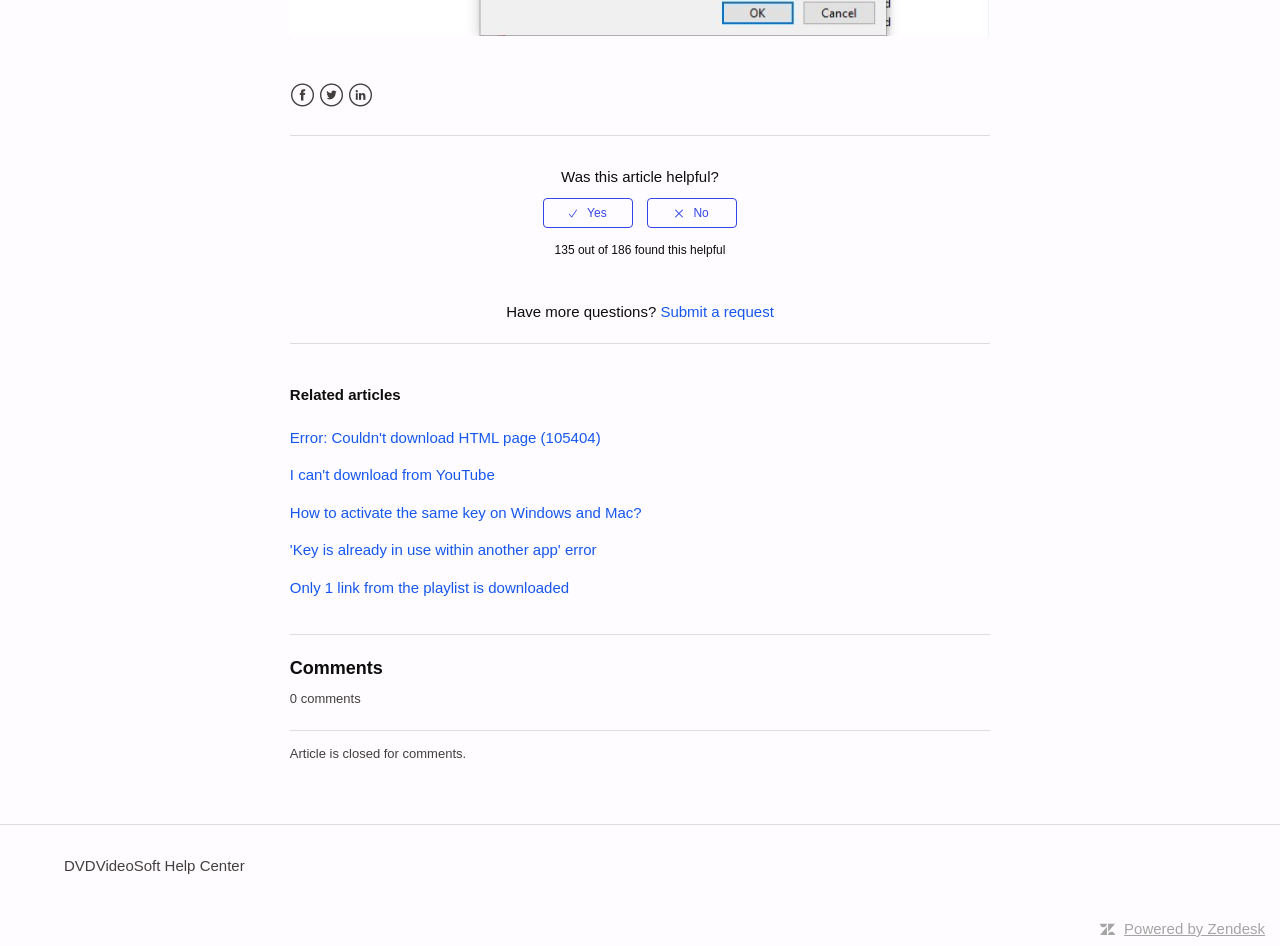Find the bounding box coordinates of the clickable region needed to perform the following instruction: "View related article 'Error: Couldn't download HTML page (105404)'". The coordinates should be provided as four float numbers between 0 and 1, i.e., [left, top, right, bottom].

[0.226, 0.453, 0.469, 0.471]